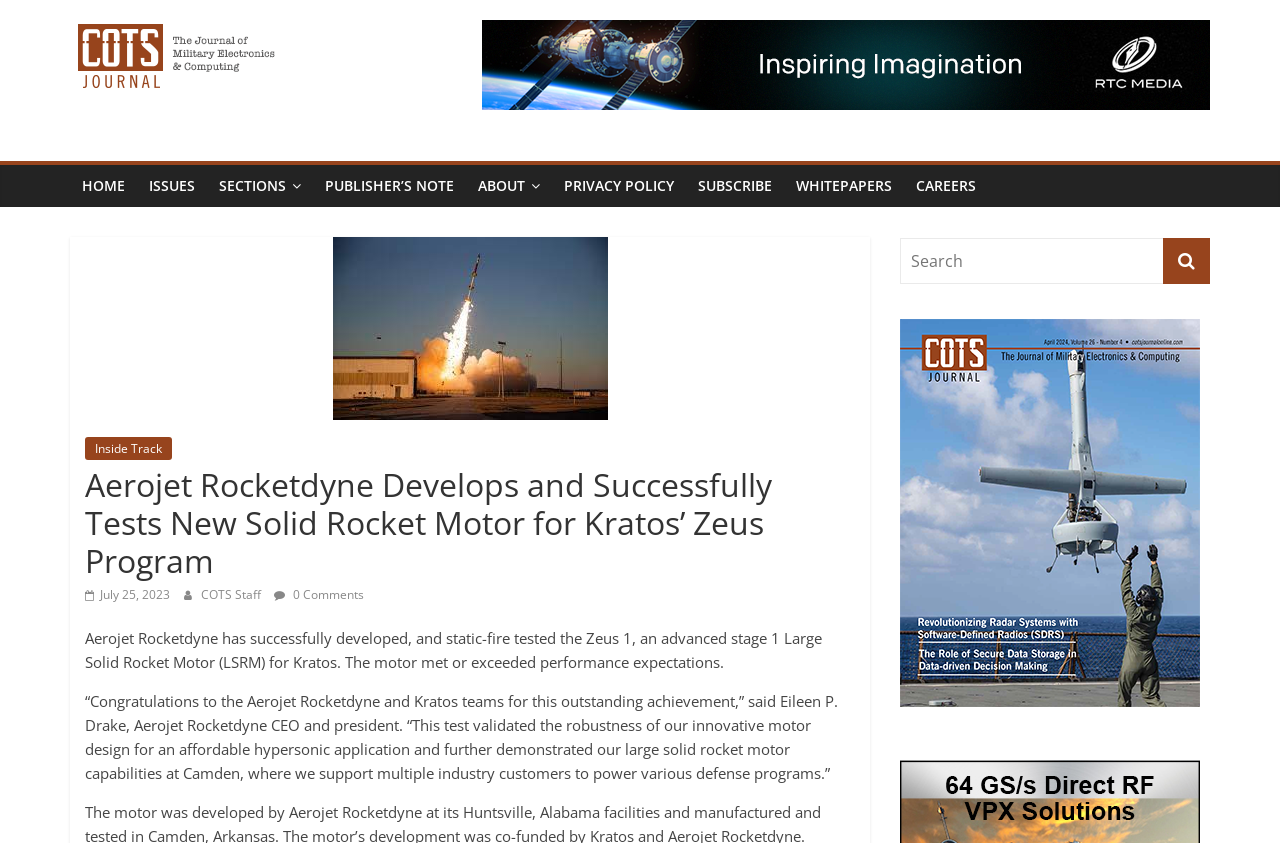Can you find the bounding box coordinates of the area I should click to execute the following instruction: "subscribe to the journal"?

[0.536, 0.195, 0.612, 0.246]